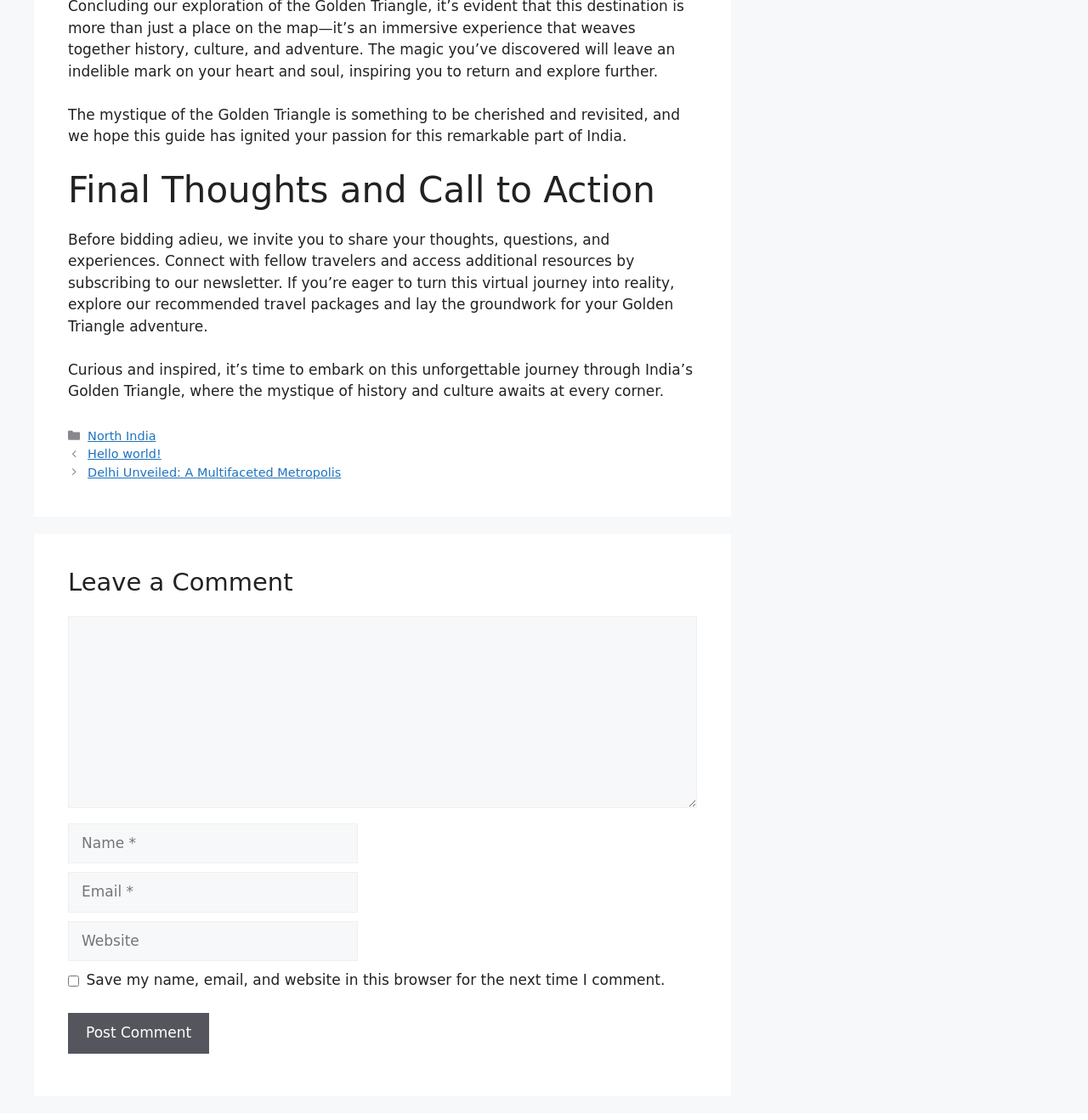Use a single word or phrase to answer this question: 
What is the call to action at the end of the article?

Explore travel packages